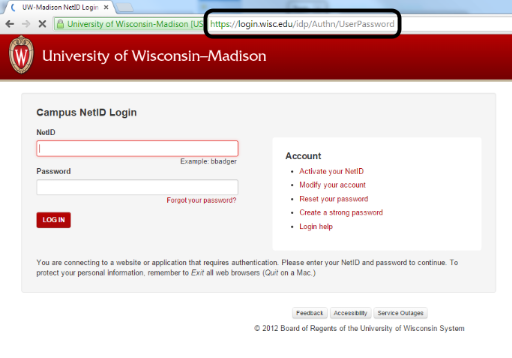Who manages the NetID login site?
Please answer the question with a detailed and comprehensive explanation.

The bottom of the page includes a notice reminding users to protect their personal information and highlighting that the site is managed by the University of Wisconsin System, indicating the entity responsible for the site's maintenance and security.